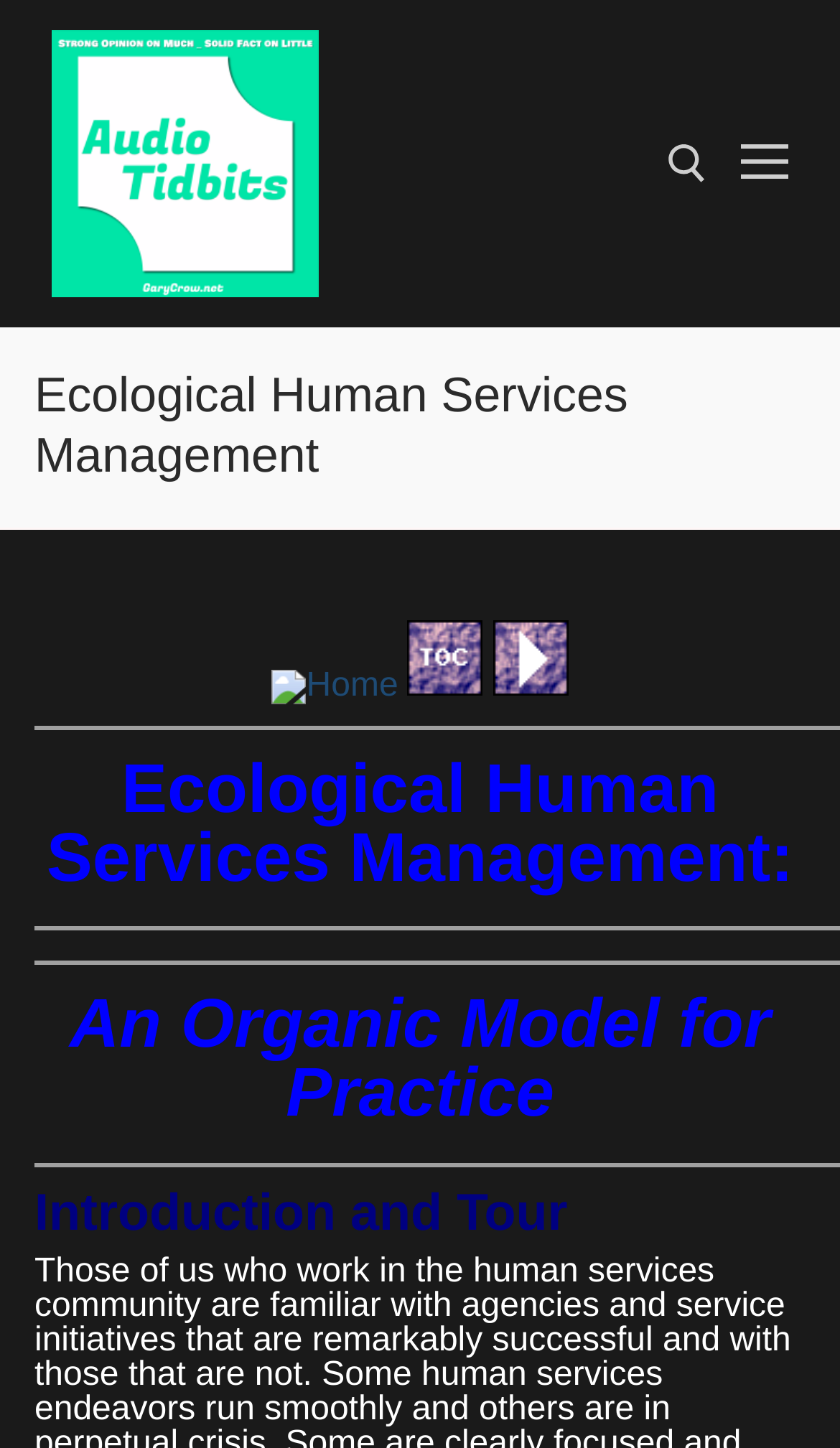Can you find the bounding box coordinates of the area I should click to execute the following instruction: "click the Next link"?

[0.587, 0.461, 0.676, 0.486]